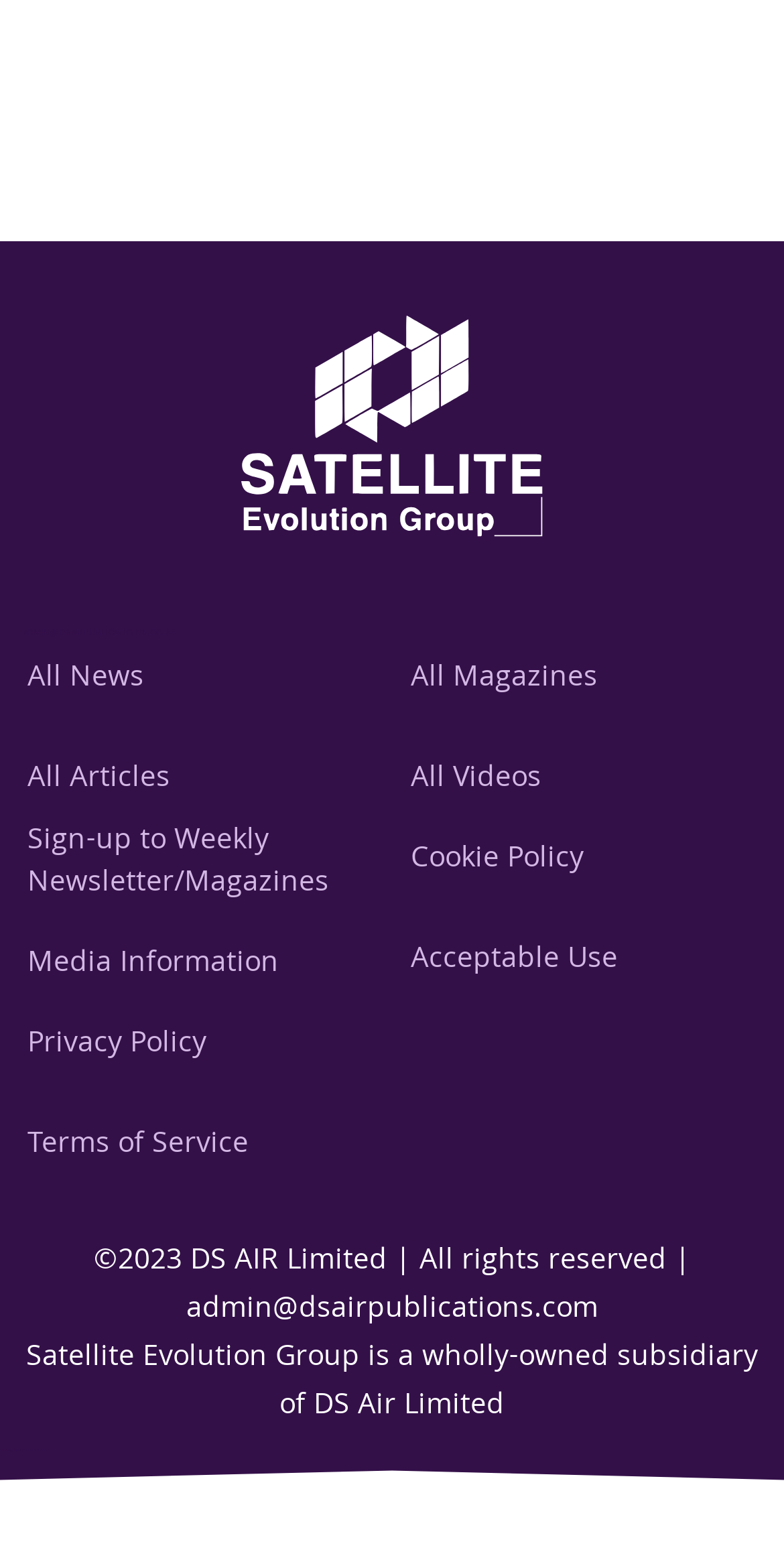Please identify the bounding box coordinates of the element I should click to complete this instruction: 'Read all news'. The coordinates should be given as four float numbers between 0 and 1, like this: [left, top, right, bottom].

[0.03, 0.412, 0.481, 0.464]